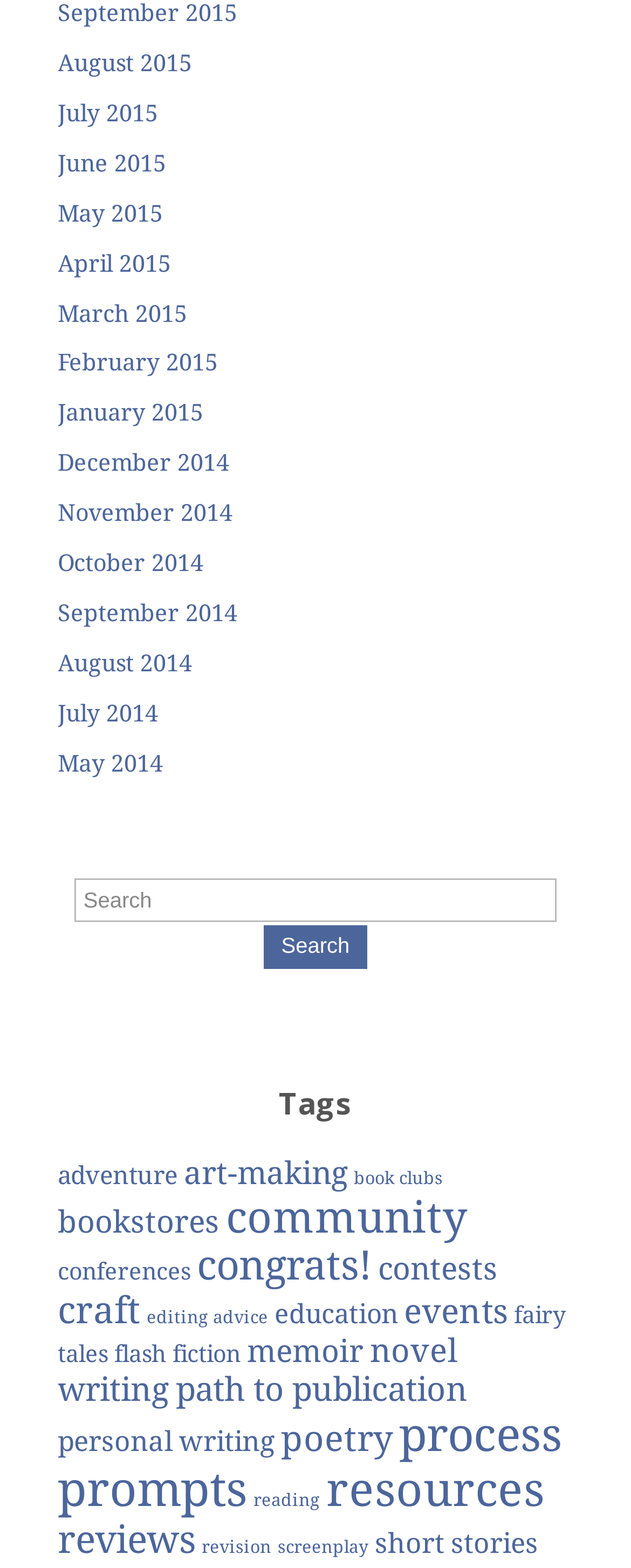Specify the bounding box coordinates of the area that needs to be clicked to achieve the following instruction: "Search for something".

[0.117, 0.56, 0.883, 0.588]